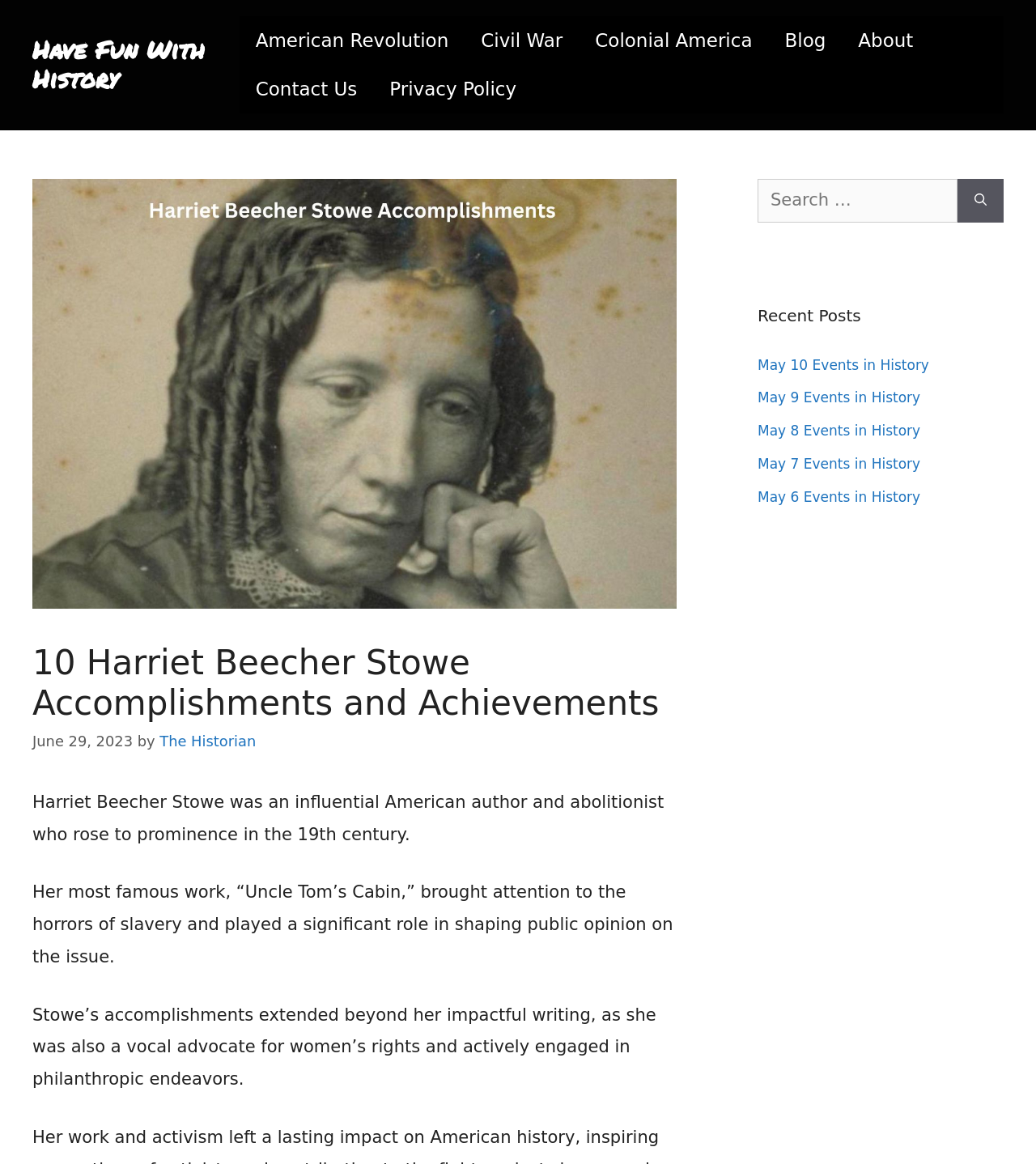Please identify the bounding box coordinates of the region to click in order to complete the given instruction: "Learn about Harriet Beecher Stowe's accomplishments". The coordinates should be four float numbers between 0 and 1, i.e., [left, top, right, bottom].

[0.031, 0.552, 0.653, 0.622]